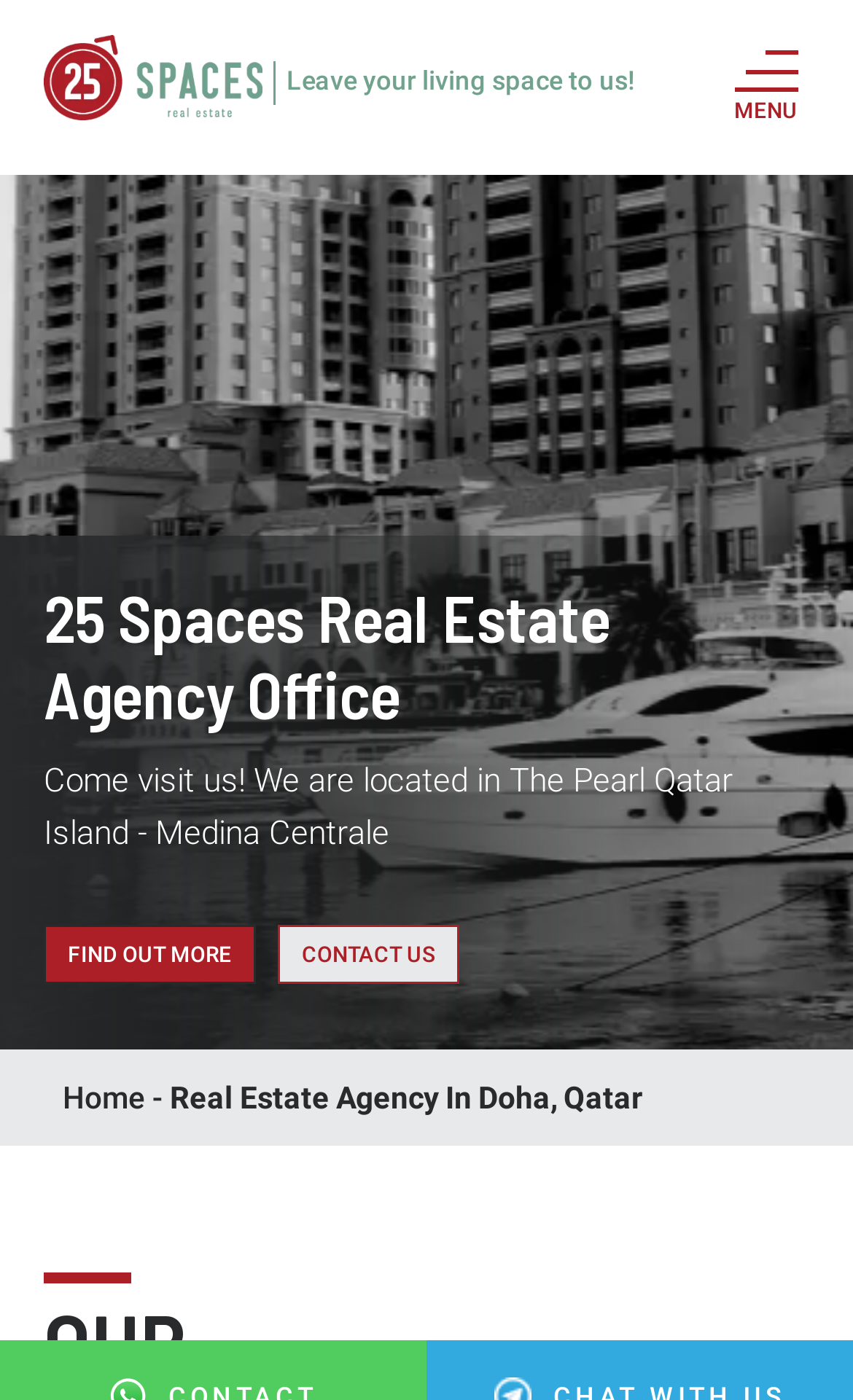Find the coordinates for the bounding box of the element with this description: "Menu".

[0.795, 0.031, 1.0, 0.094]